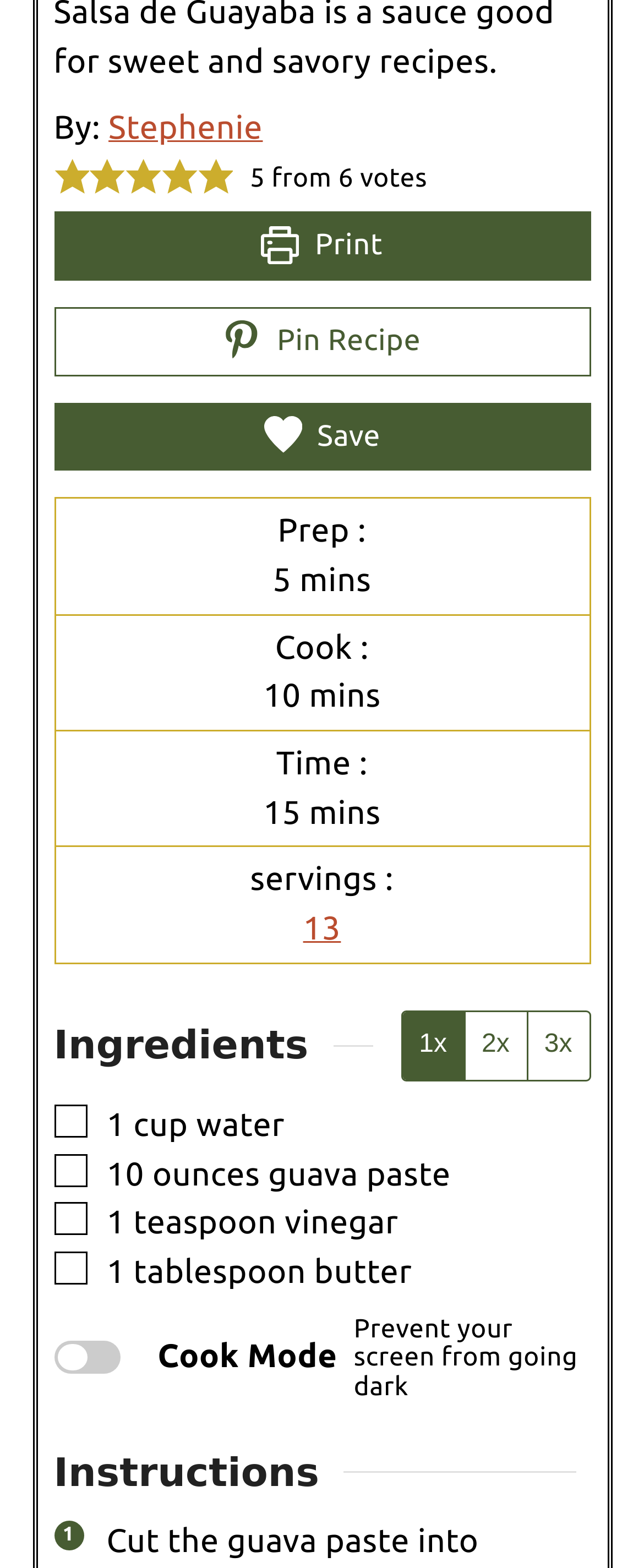Specify the bounding box coordinates of the element's area that should be clicked to execute the given instruction: "Rate this recipe 1 out of 5 stars". The coordinates should be four float numbers between 0 and 1, i.e., [left, top, right, bottom].

[0.083, 0.101, 0.139, 0.124]